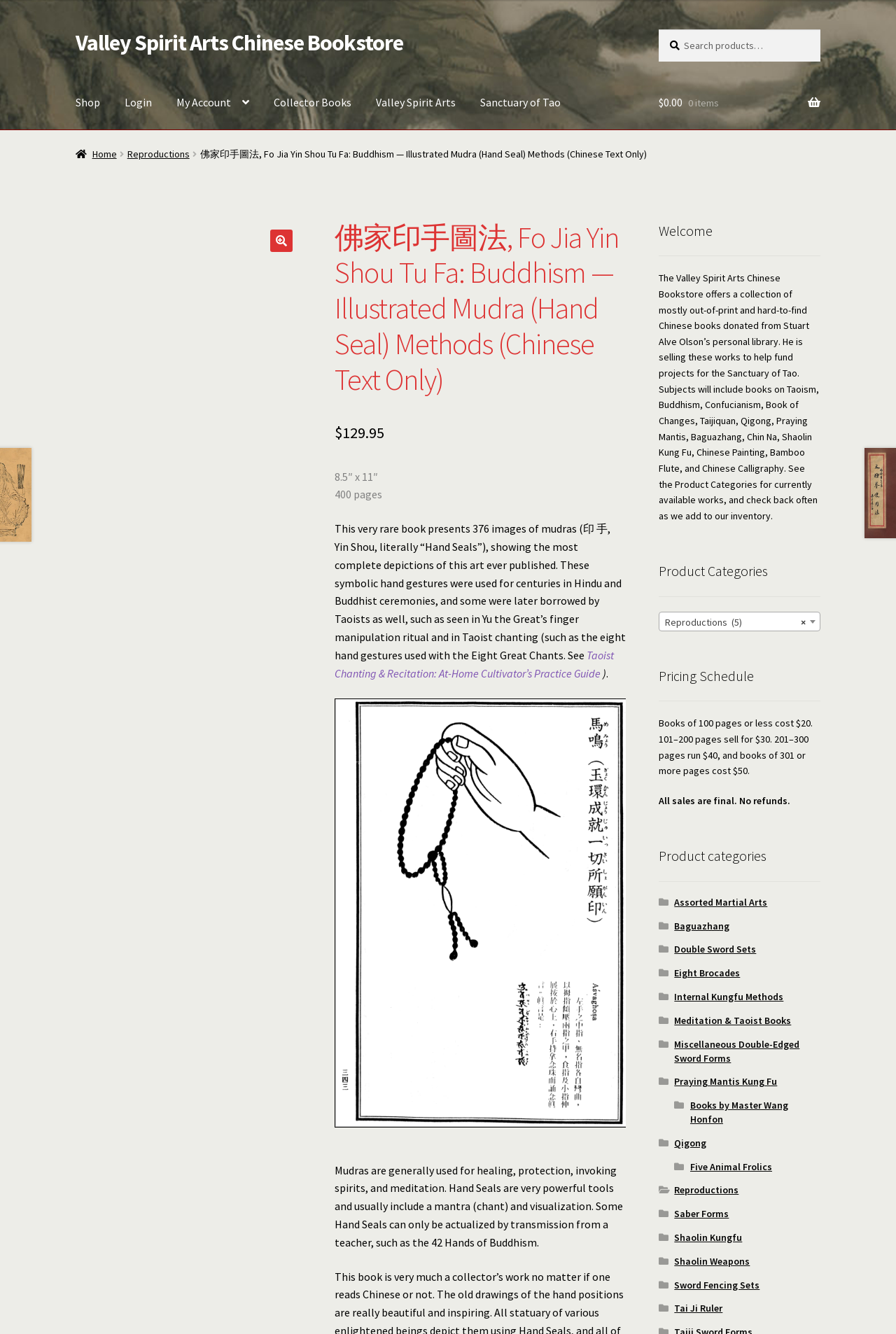Please answer the following question using a single word or phrase: How many pages does the book have?

400 pages